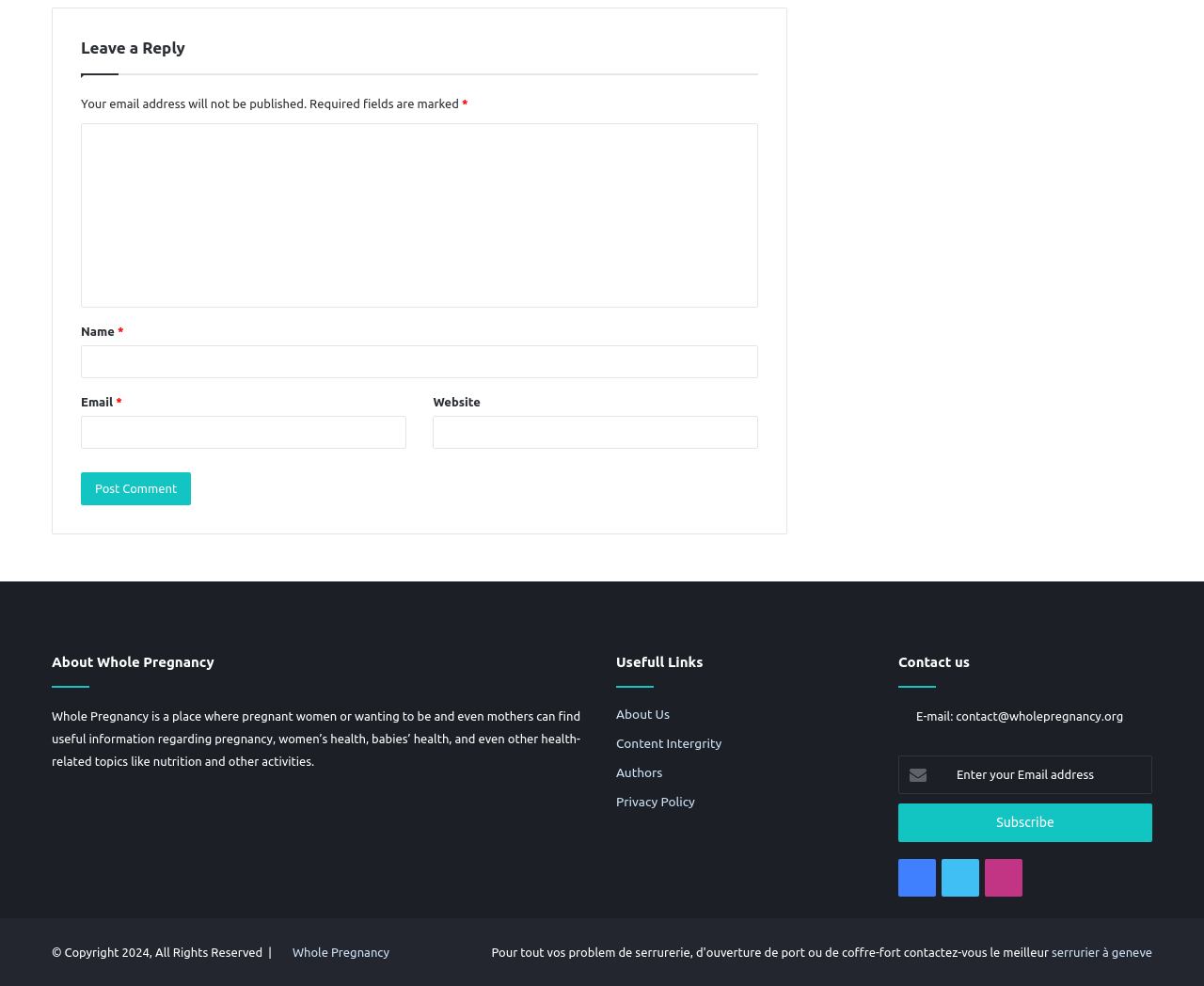Point out the bounding box coordinates of the section to click in order to follow this instruction: "Enter your name".

[0.067, 0.35, 0.63, 0.384]